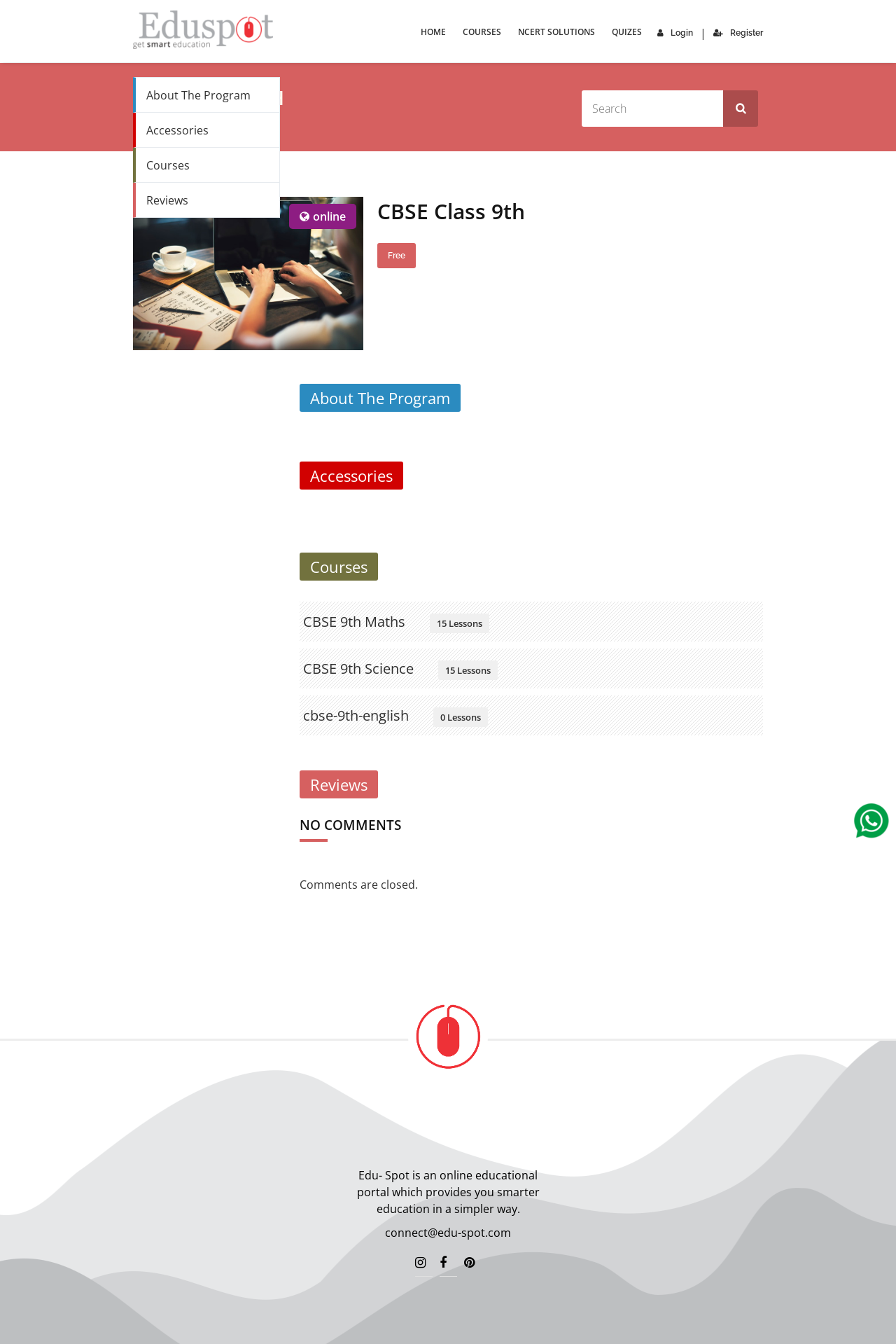What is the purpose of the textbox?
Provide a detailed answer to the question, using the image to inform your response.

The textbox is located in the top-center of the webpage and is labeled as 'Search'. This suggests that the purpose of the textbox is to allow users to search for specific content on the website.